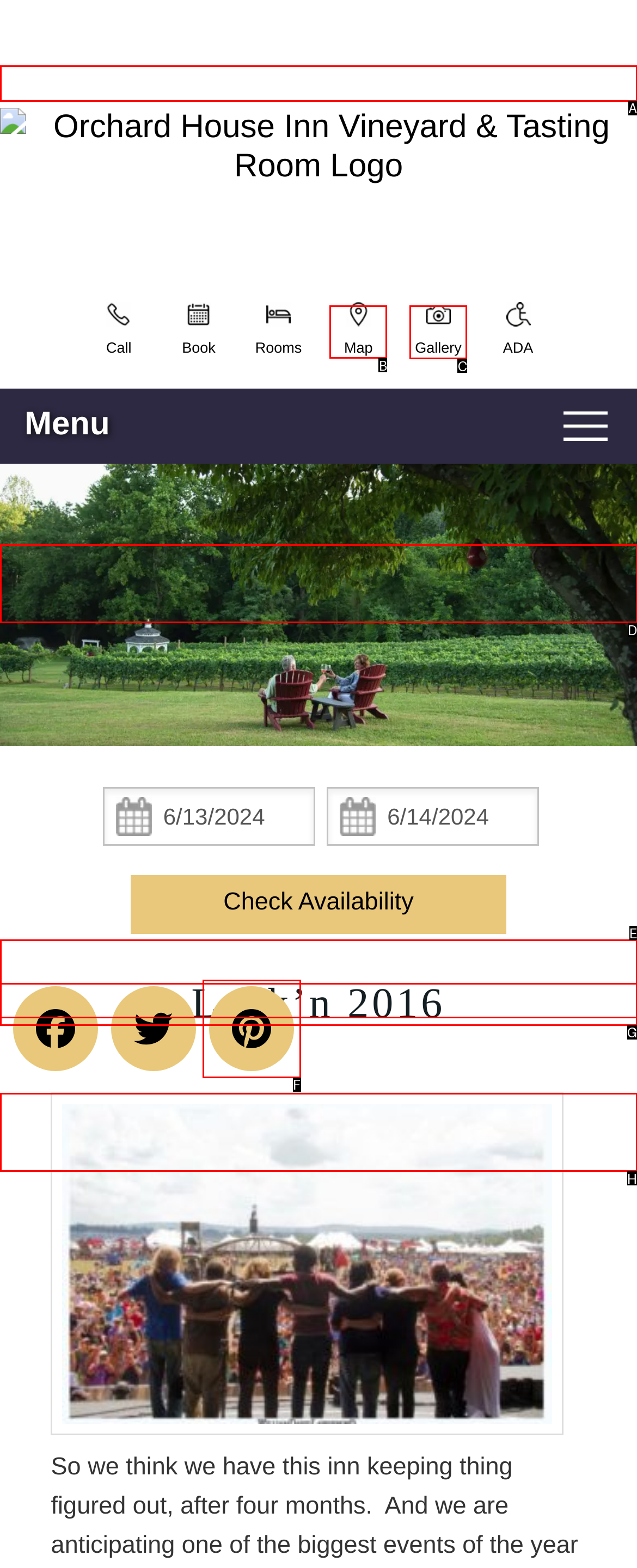Show which HTML element I need to click to perform this task: Click the 'Gallery' link Answer with the letter of the correct choice.

C